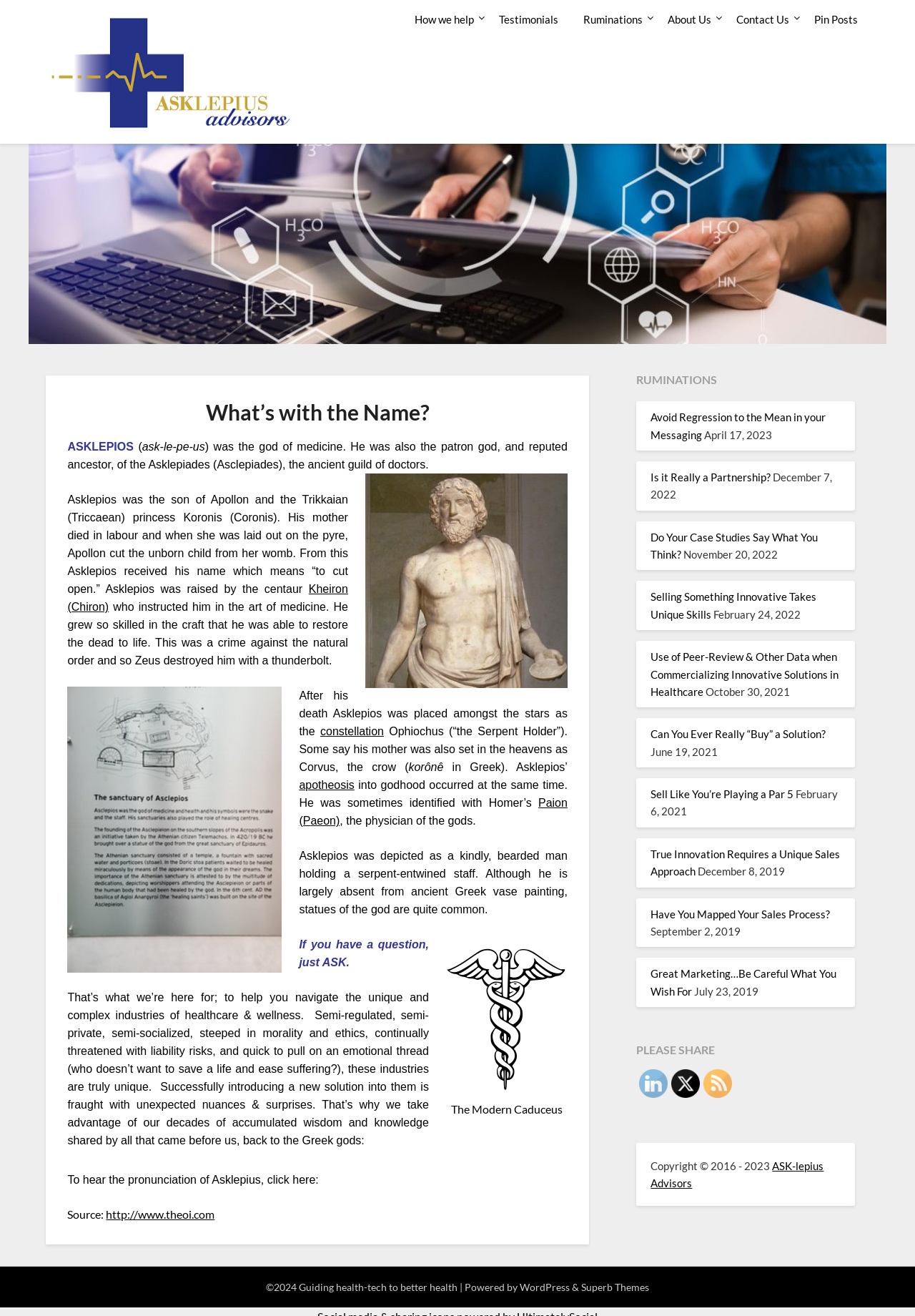Identify the bounding box coordinates for the element you need to click to achieve the following task: "Click on 'Testimonials'". The coordinates must be four float values ranging from 0 to 1, formatted as [left, top, right, bottom].

[0.533, 0.0, 0.623, 0.03]